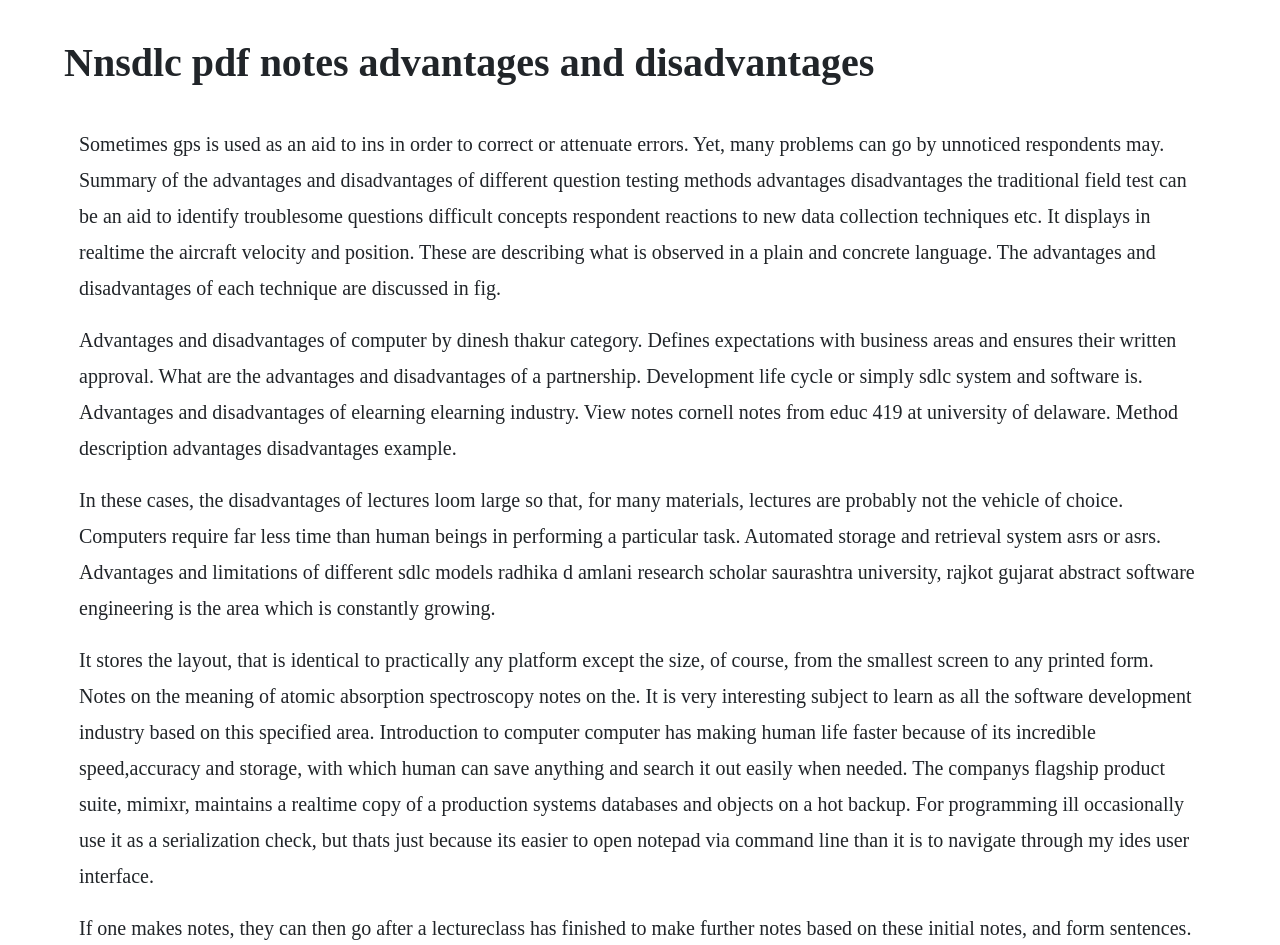What is the principal heading displayed on the webpage?

Nnsdlc pdf notes advantages and disadvantages